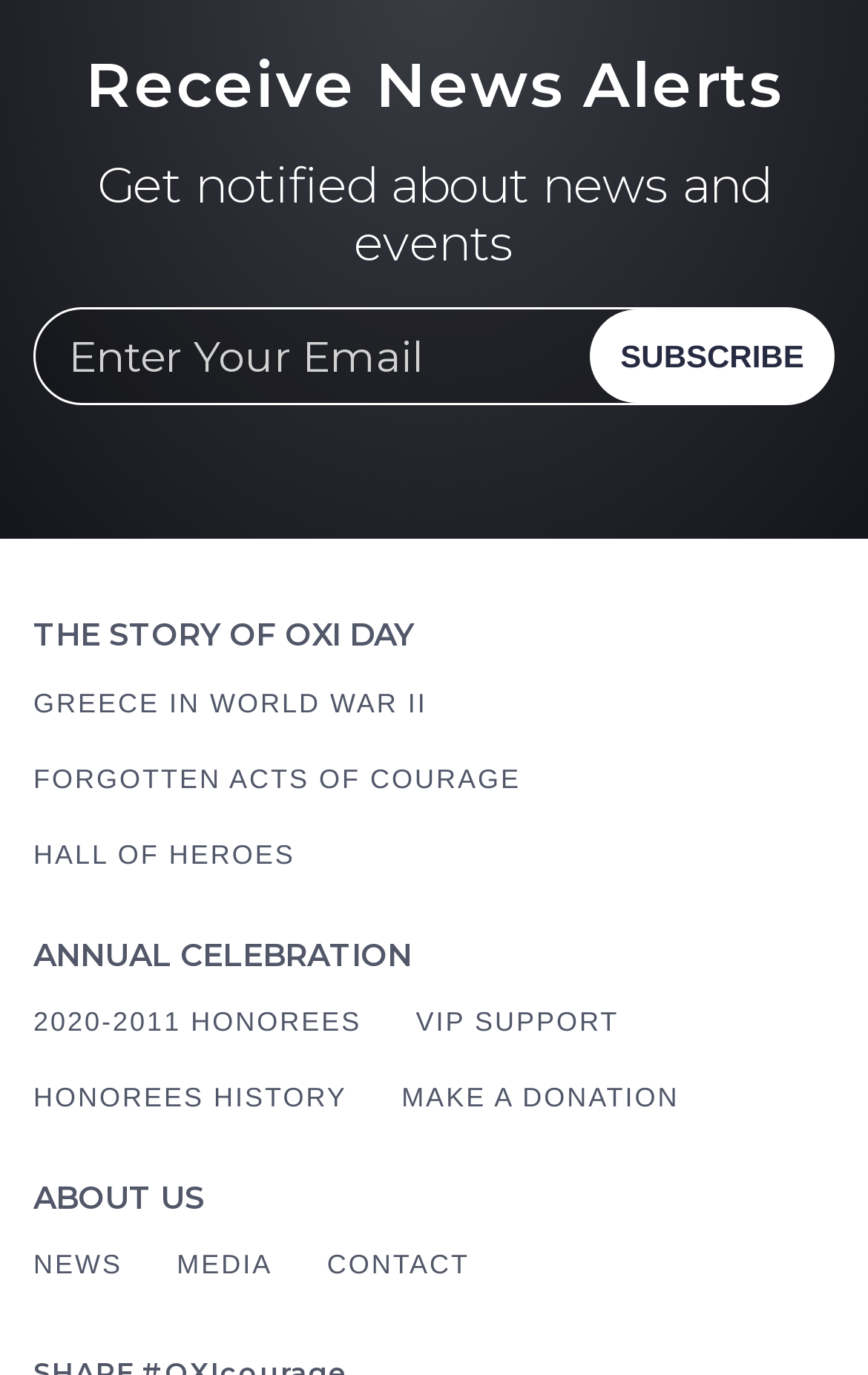What is the purpose of the textbox?
Based on the image, provide a one-word or brief-phrase response.

Enter email